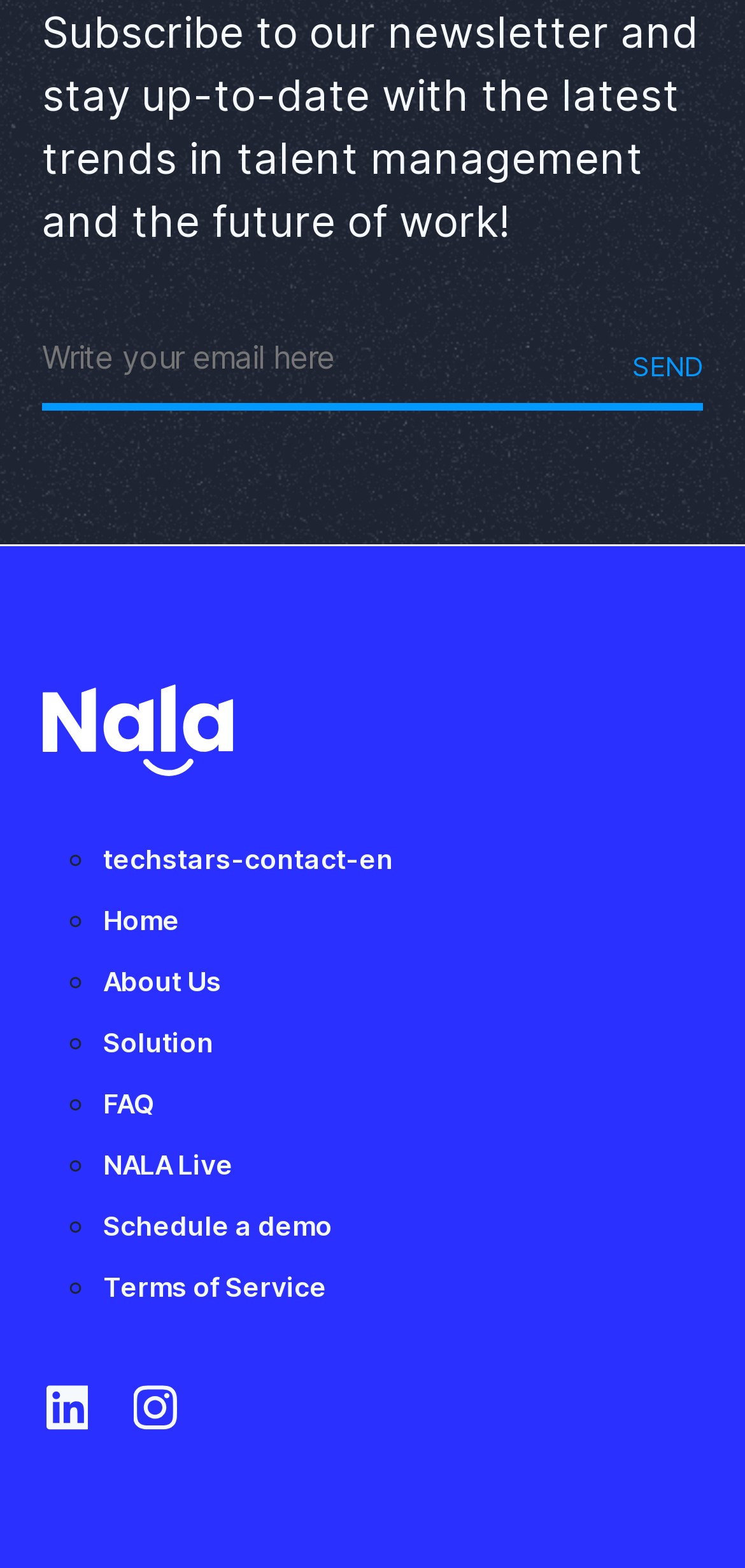What is the name of the image on the webpage?
Based on the screenshot, respond with a single word or phrase.

Nala